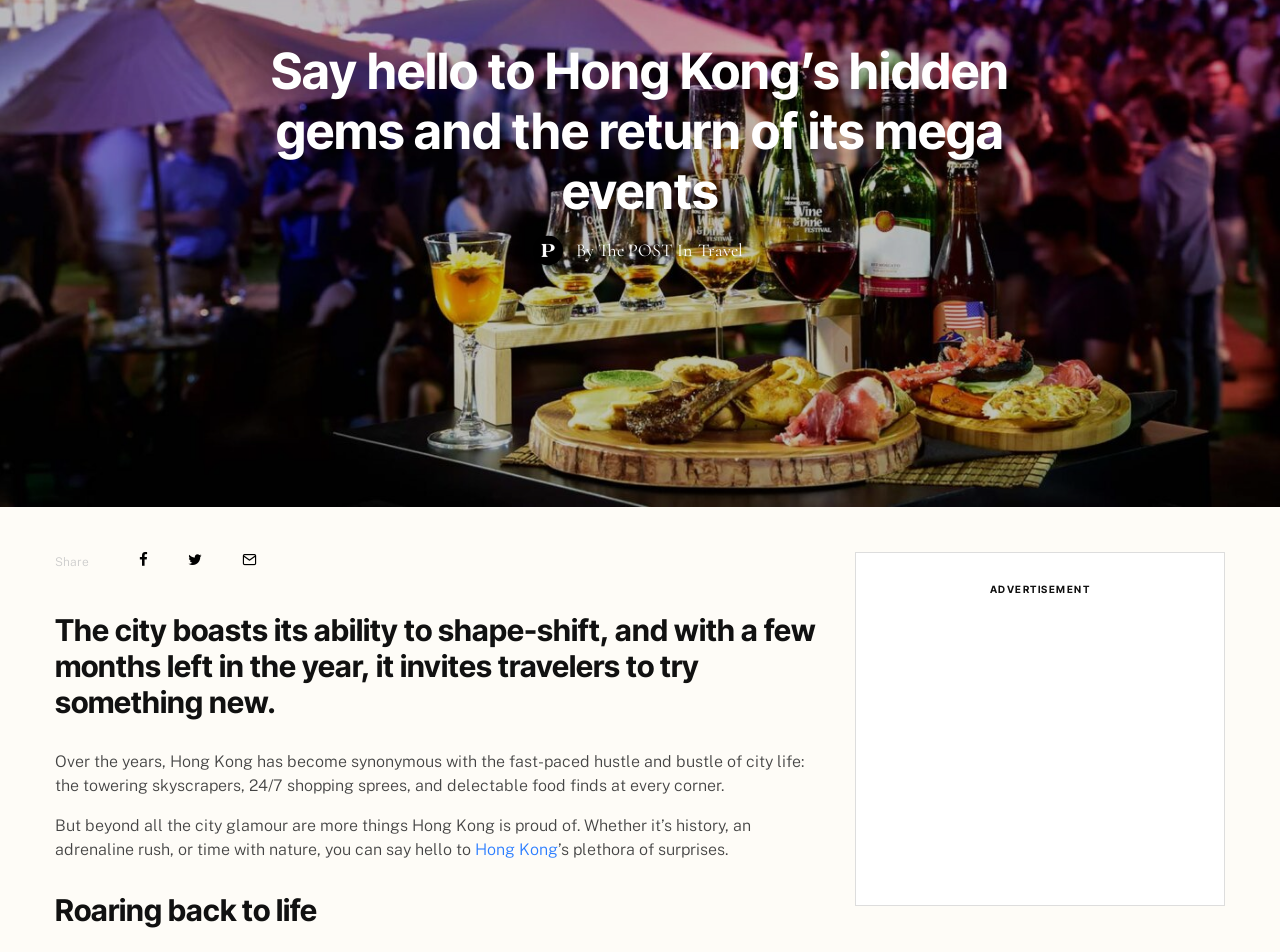Extract the bounding box coordinates for the UI element described by the text: "Contacts". The coordinates should be in the form of [left, top, right, bottom] with values between 0 and 1.

None